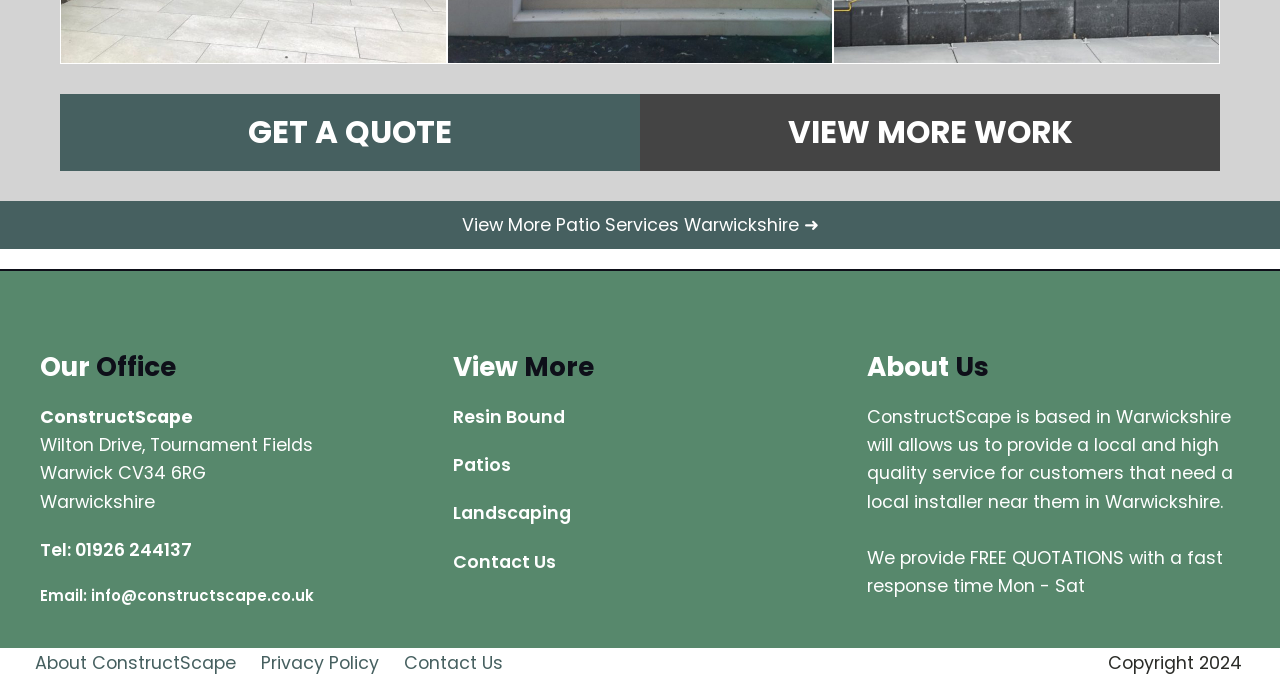Determine the bounding box coordinates of the element that should be clicked to execute the following command: "Click HOME".

None